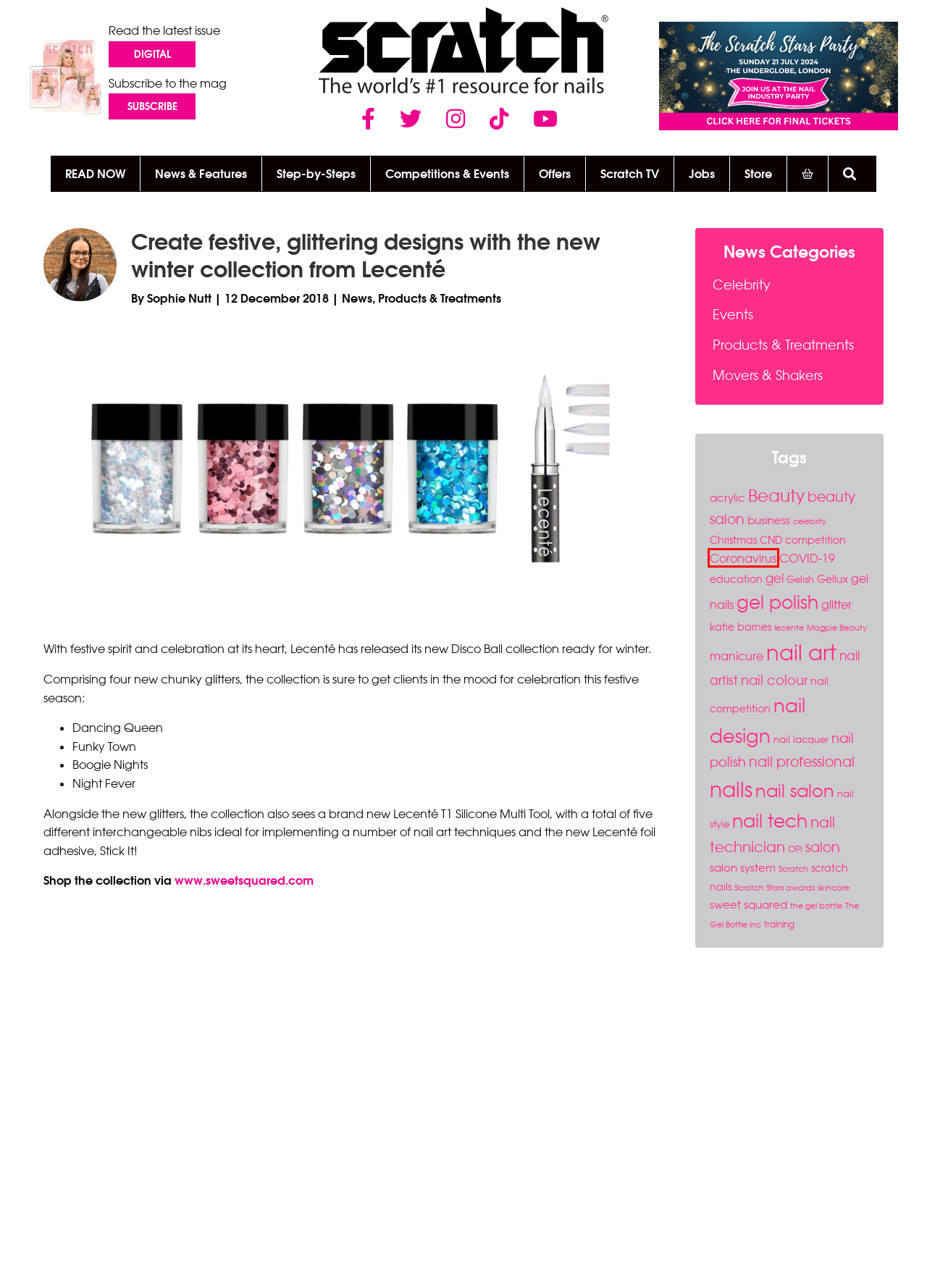Analyze the screenshot of a webpage that features a red rectangle bounding box. Pick the webpage description that best matches the new webpage you would see after clicking on the element within the red bounding box. Here are the candidates:
A. Scratch – The world’s #1 resource for nails
B. gel nails – Scratch
C. Coronavirus – Scratch
D. the gel bottle – Scratch
E. Scratch Stars awards – Scratch
F. nail salon – Scratch
G. nail artist – Scratch
H. nail lacquer – Scratch

C